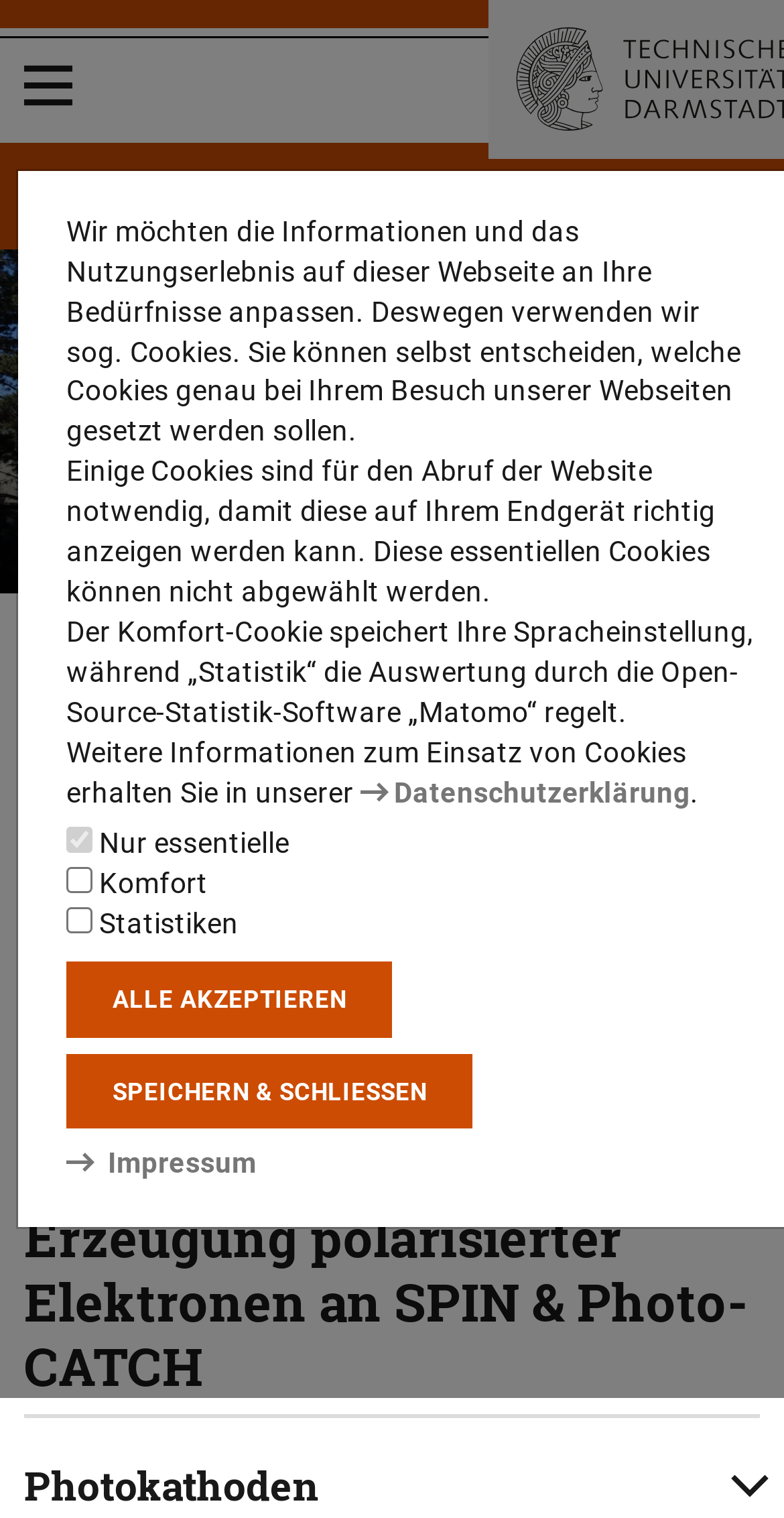Locate the bounding box coordinates of the element you need to click to accomplish the task described by this instruction: "Contact the team".

[0.031, 0.694, 0.969, 0.762]